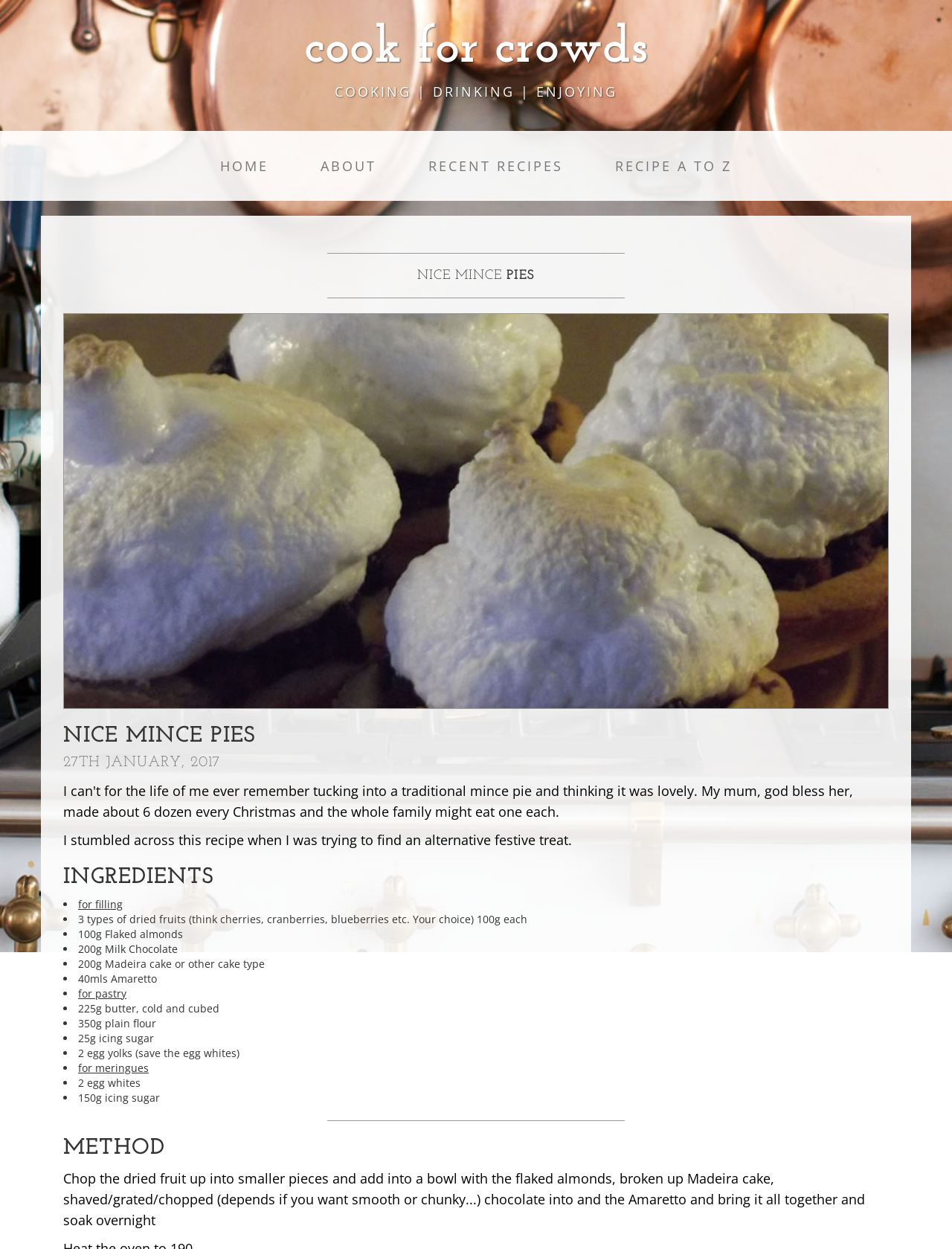Look at the image and write a detailed answer to the question: 
How many egg whites are needed for the meringues?

I determined the answer by reading the ingredient list, specifically the text '2 egg whites' under the 'for meringues' section.